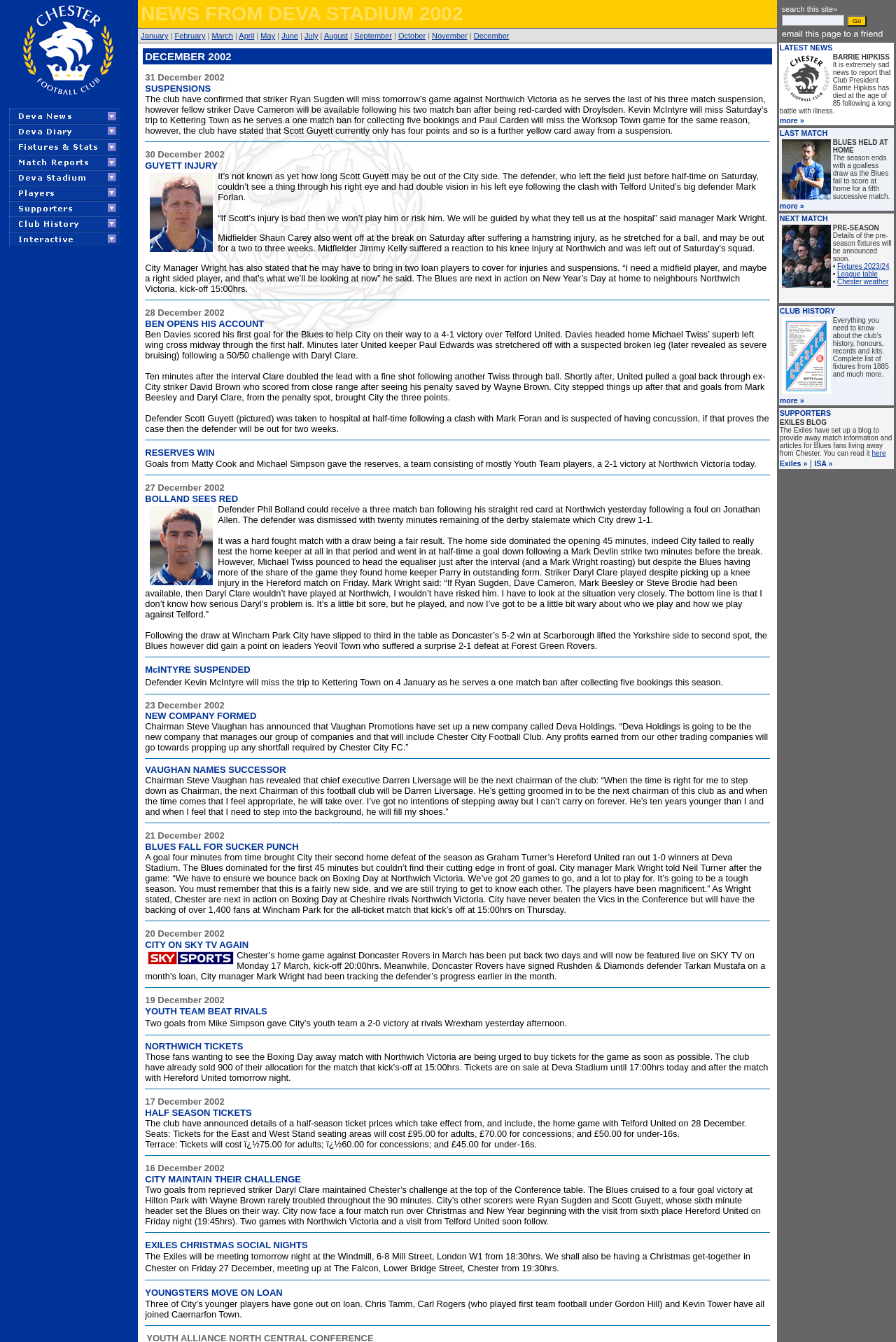Please specify the bounding box coordinates of the element that should be clicked to execute the given instruction: 'Click on Back Home'. Ensure the coordinates are four float numbers between 0 and 1, expressed as [left, top, right, bottom].

[0.02, 0.068, 0.134, 0.077]